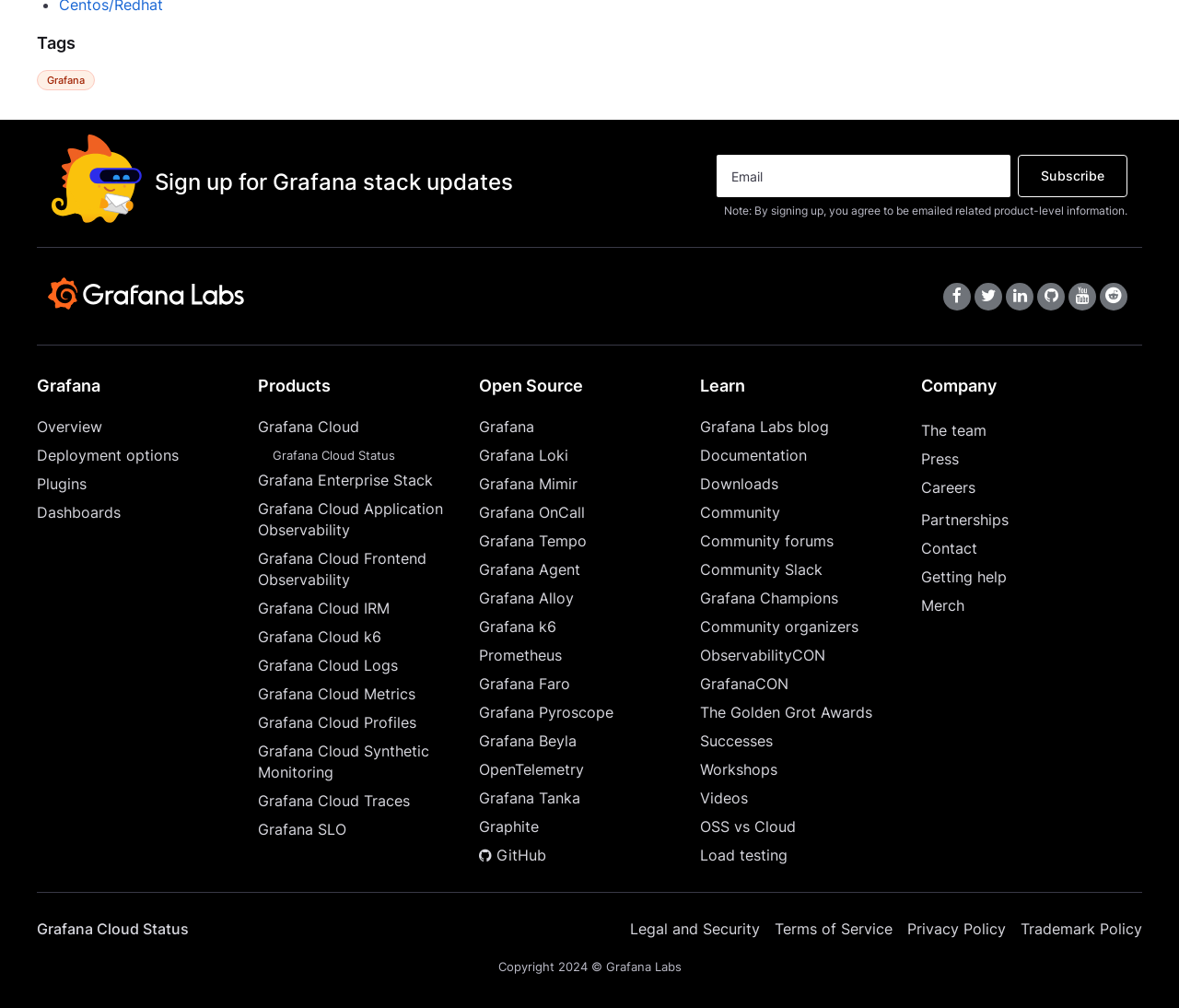Please identify the coordinates of the bounding box for the clickable region that will accomplish this instruction: "Learn more about Grafana".

[0.406, 0.413, 0.594, 0.434]